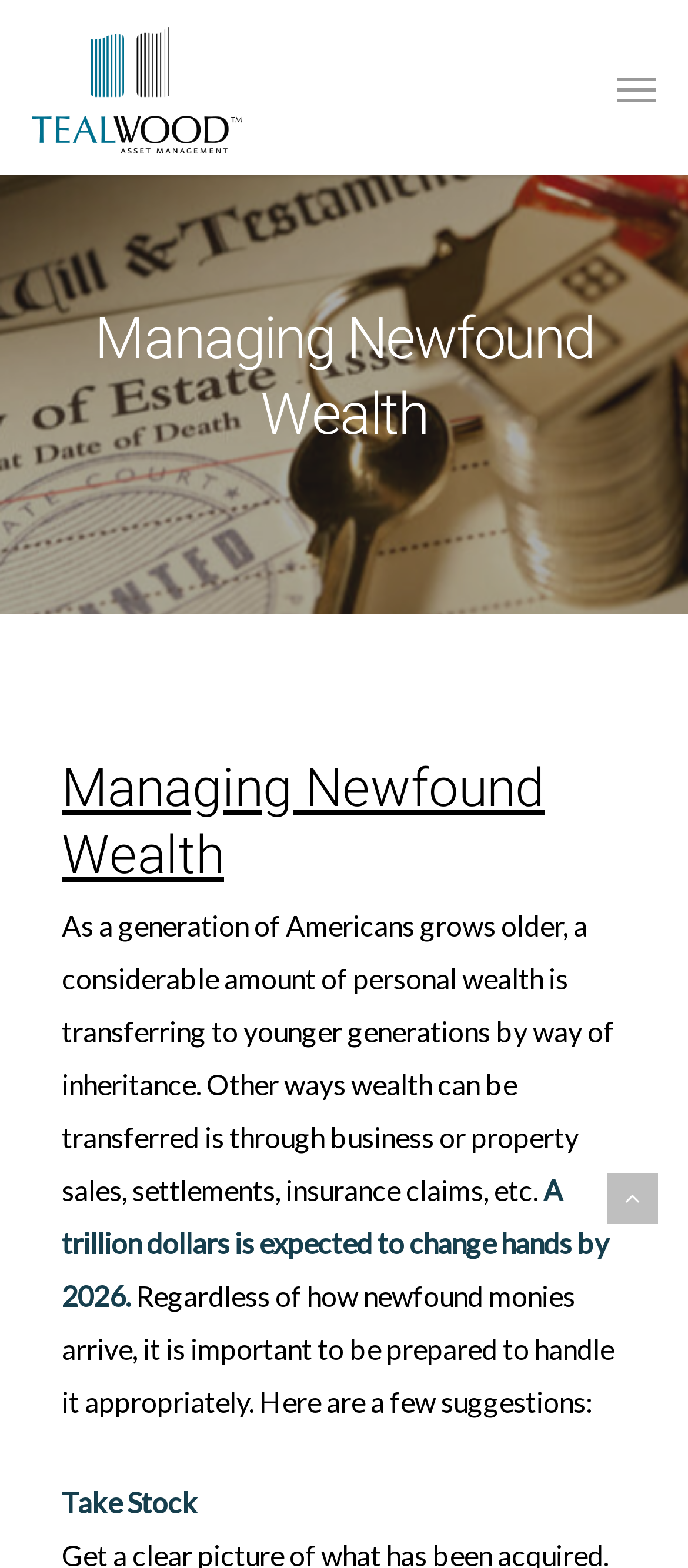Give a detailed account of the webpage's layout and content.

The webpage is about managing newfound wealth, specifically focusing on the transfer of wealth from one generation to the next. At the top left of the page, there is a link to "Tealwood Asset Management" accompanied by an image with the same name. 

On the top right, there is a navigation menu link. 

Below the navigation menu, there are two headings with the same title "Managing Newfound Wealth", one above the other. 

Under the headings, there is a paragraph of text that explains how wealth can be transferred, including through inheritance, business or property sales, settlements, insurance claims, and more. 

Following this paragraph, there is a statistic stating that a trillion dollars is expected to change hands by 2026. 

Next, there is another paragraph that emphasizes the importance of being prepared to handle newfound wealth appropriately and provides some suggestions. 

Finally, at the bottom of the page, there is a section titled "Take Stock".